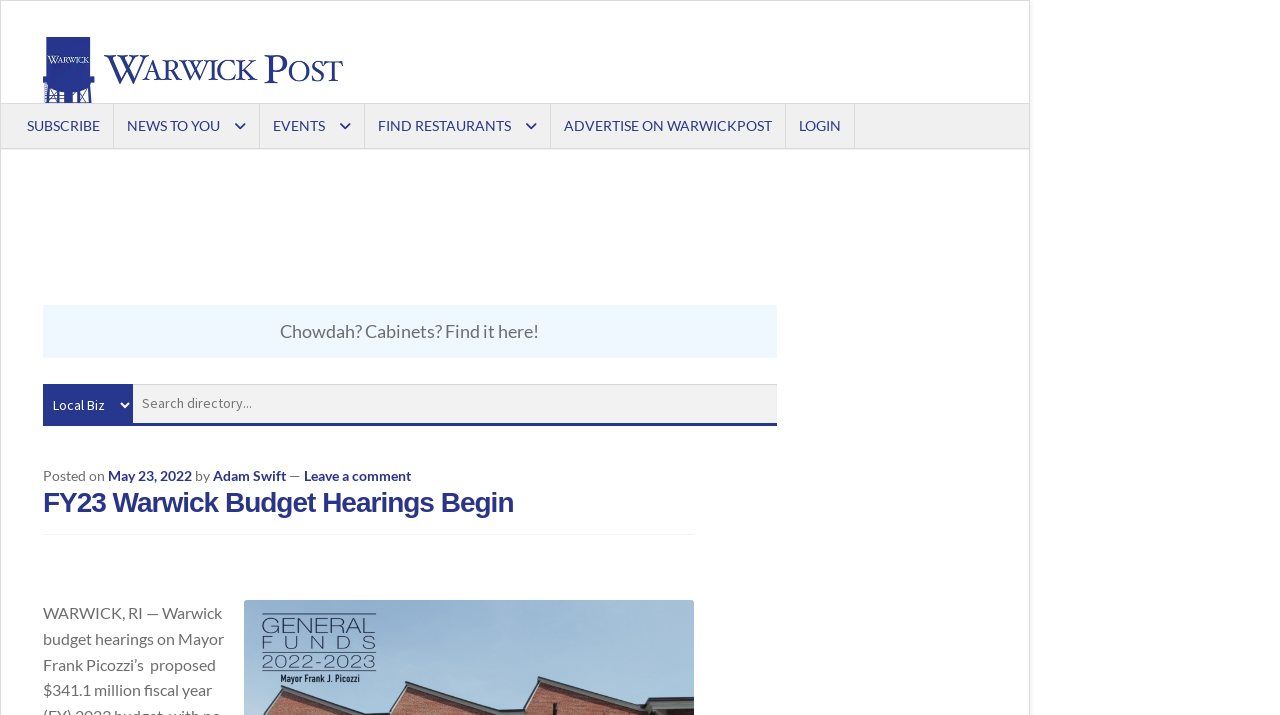What is the main topic of the article?
Based on the image, answer the question with as much detail as possible.

The main topic of the article is the FY23 Warwick Budget Hearings, as indicated by the heading 'FY23 Warwick Budget Hearings Begin' at the top of the article.